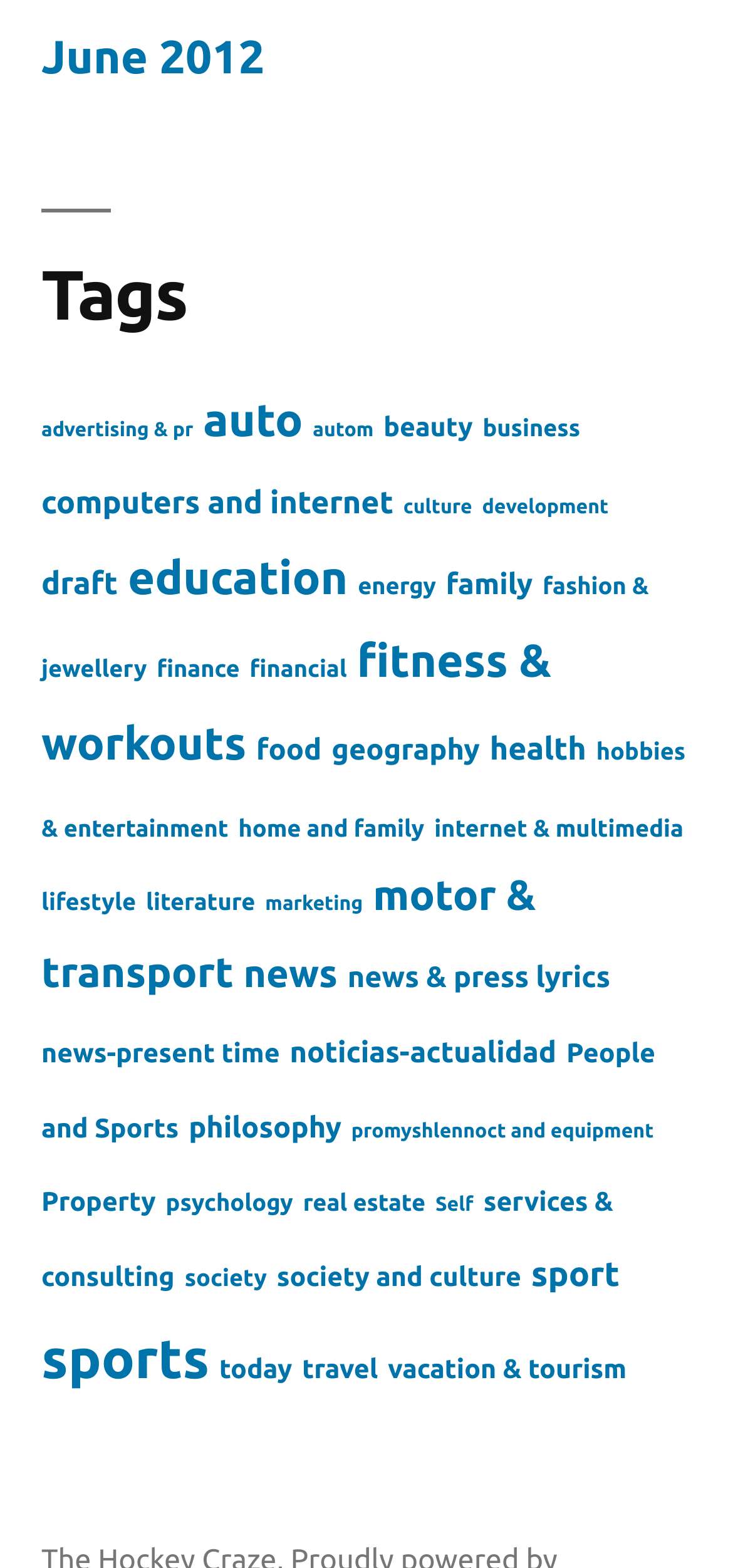Determine the bounding box coordinates of the clickable region to carry out the instruction: "Read about Angelina Jolie's tattoos".

None